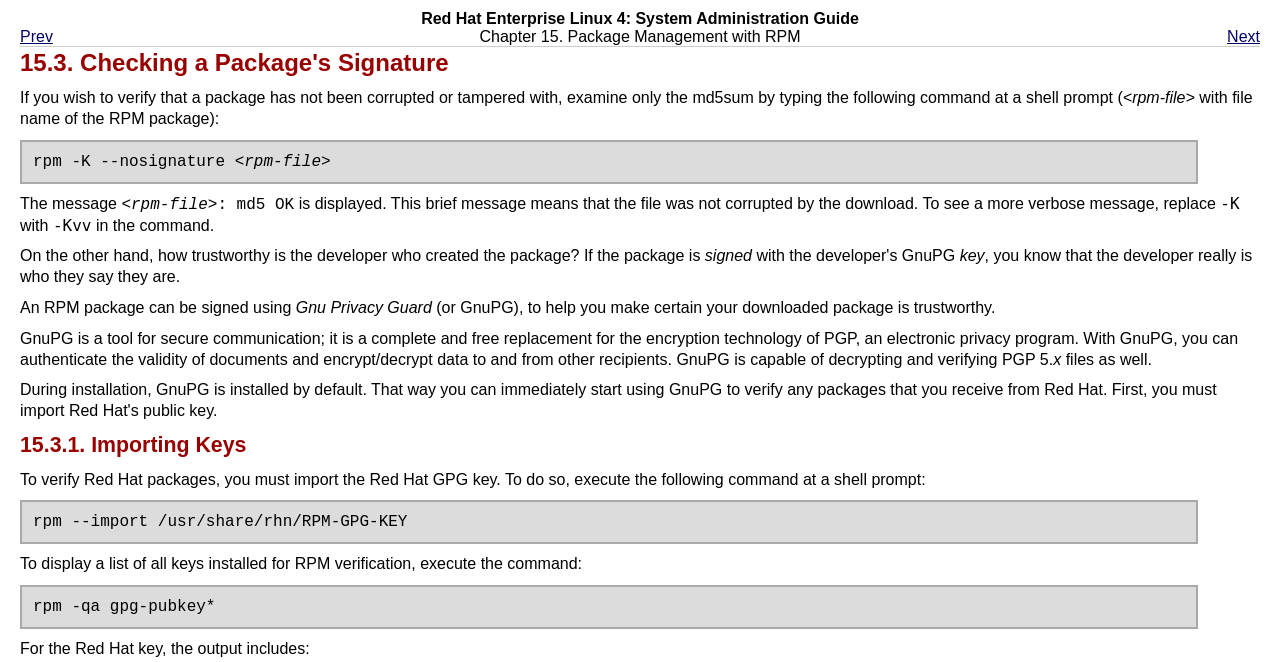What tool is used for secure communication and encryption?
Answer the question with a detailed and thorough explanation.

The webpage mentions that GnuPG, or Gnu Privacy Guard, is a tool for secure communication and encryption. It is a complete and free replacement for the encryption technology of PGP, an electronic privacy program.